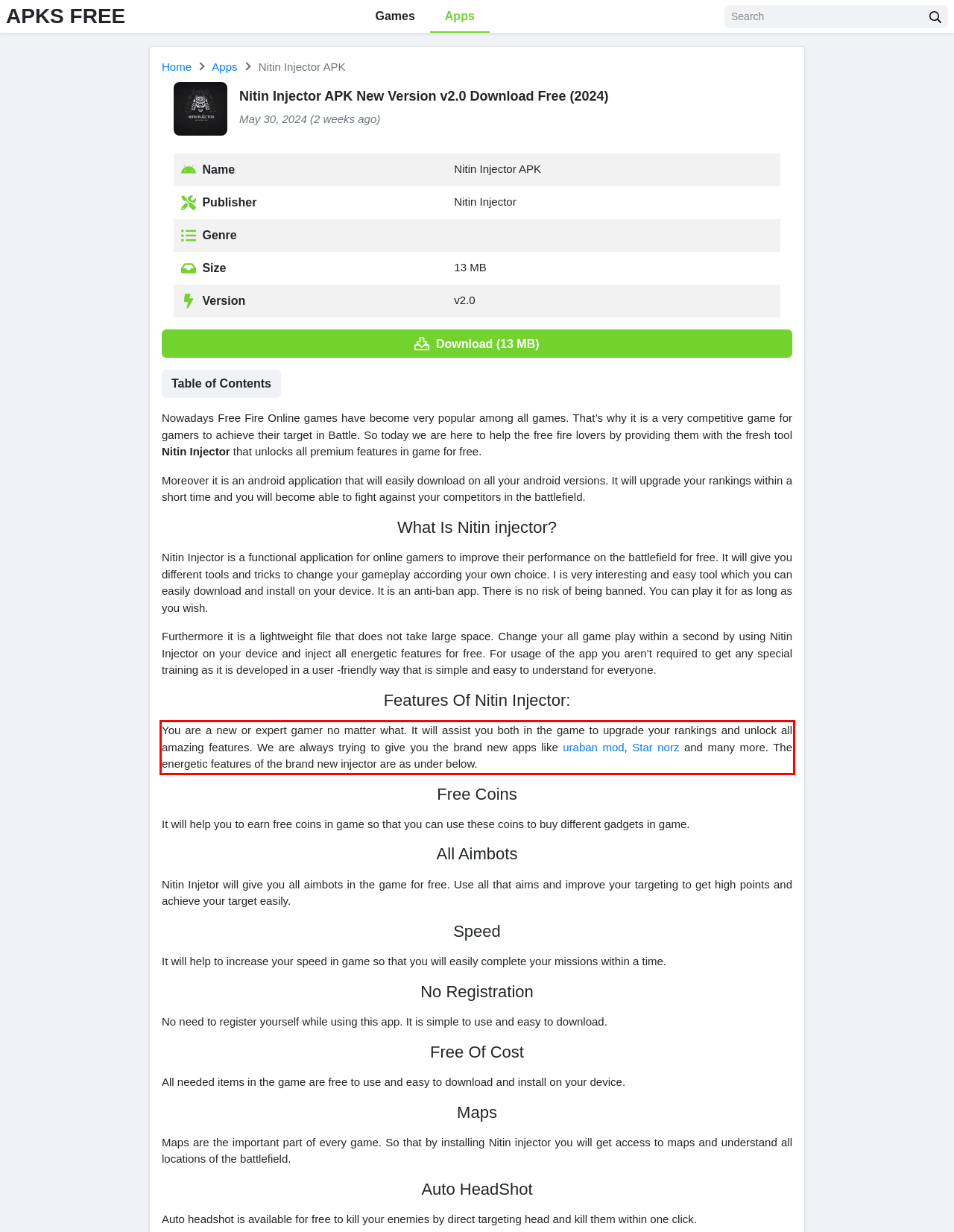Look at the screenshot of the webpage, locate the red rectangle bounding box, and generate the text content that it contains.

You are a new or expert gamer no matter what. It will assist you both in the game to upgrade your rankings and unlock all amazing features. We are always trying to give you the brand new apps like uraban mod, Star norz and many more. The energetic features of the brand new injector are as under below.